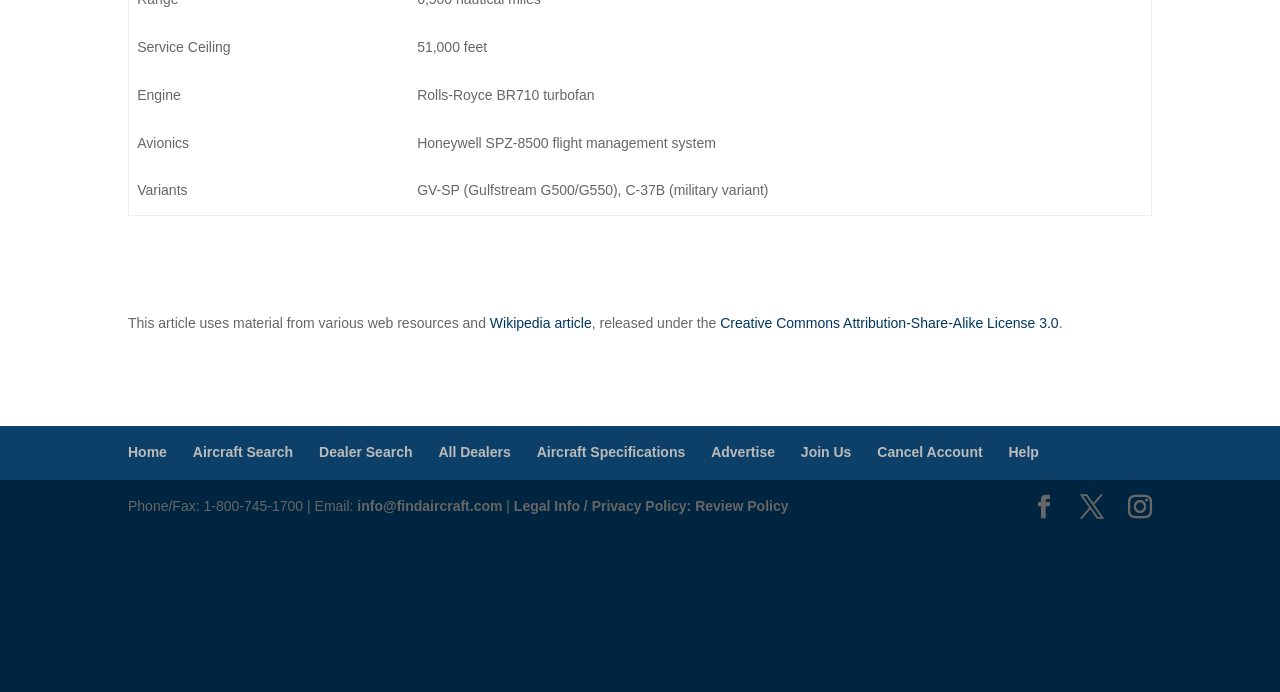Determine the bounding box coordinates for the element that should be clicked to follow this instruction: "Search for aircraft". The coordinates should be given as four float numbers between 0 and 1, in the format [left, top, right, bottom].

[0.151, 0.642, 0.229, 0.665]